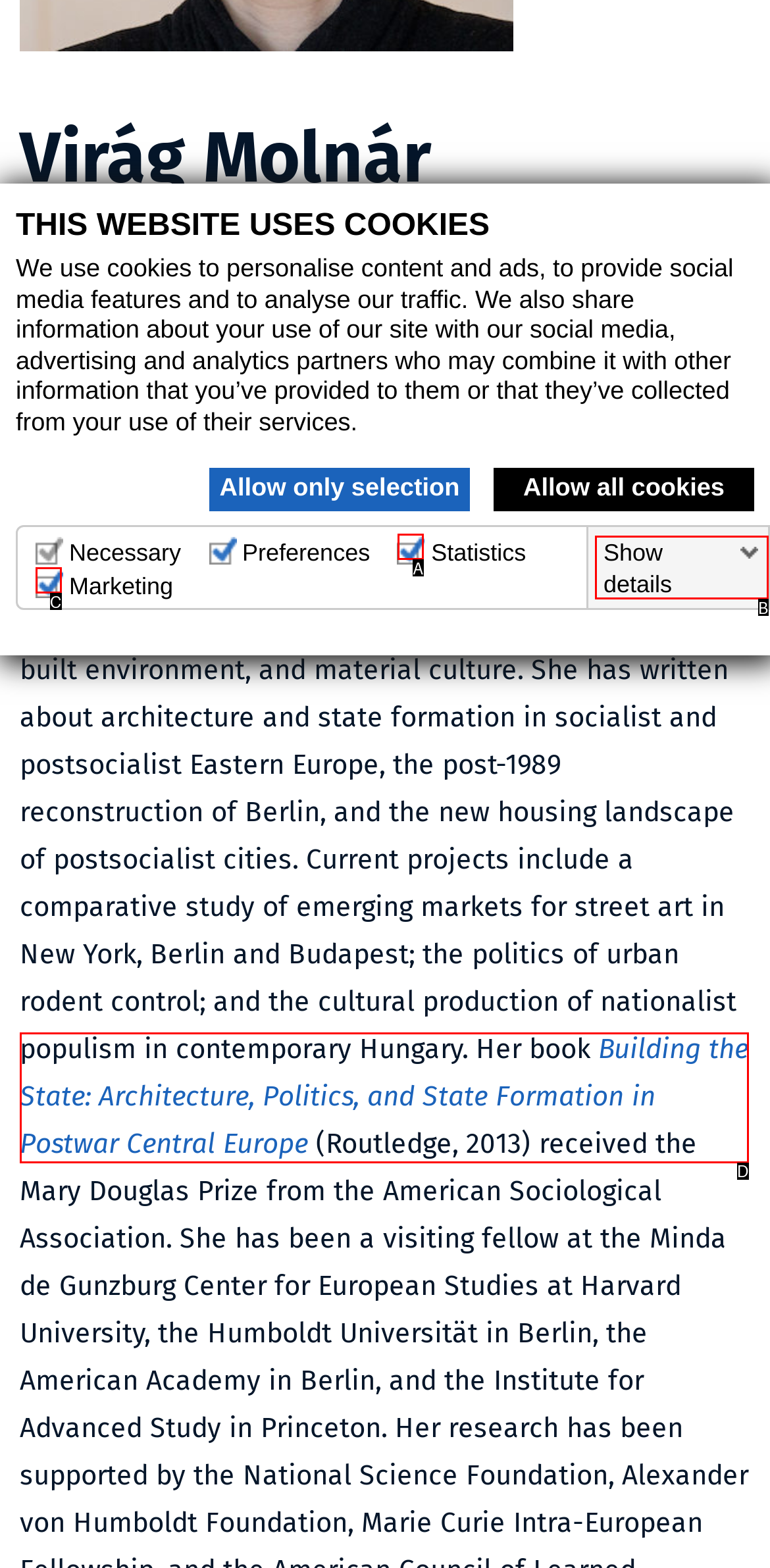Determine which HTML element fits the description: parent_node: Marketing. Answer with the letter corresponding to the correct choice.

C